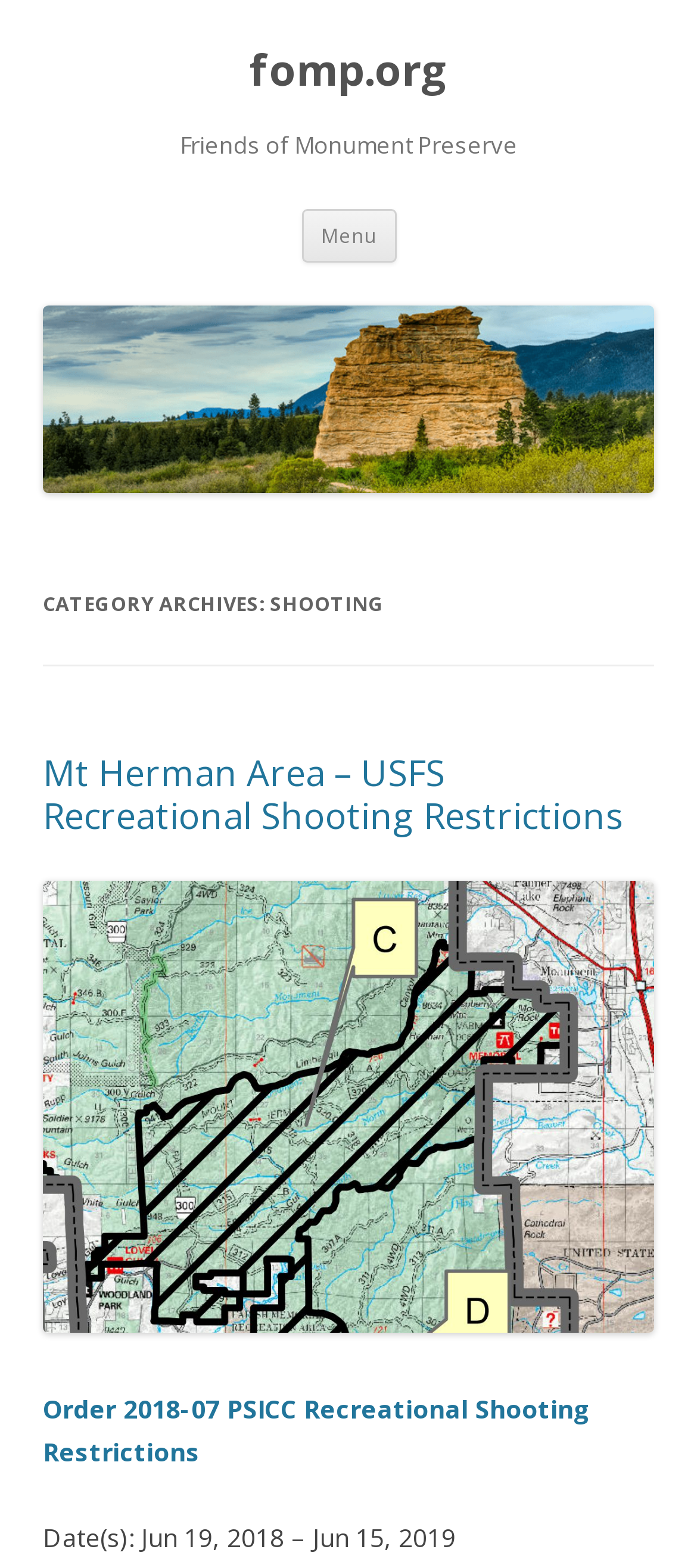Determine the bounding box for the UI element as described: "Menu". The coordinates should be represented as four float numbers between 0 and 1, formatted as [left, top, right, bottom].

[0.432, 0.133, 0.568, 0.167]